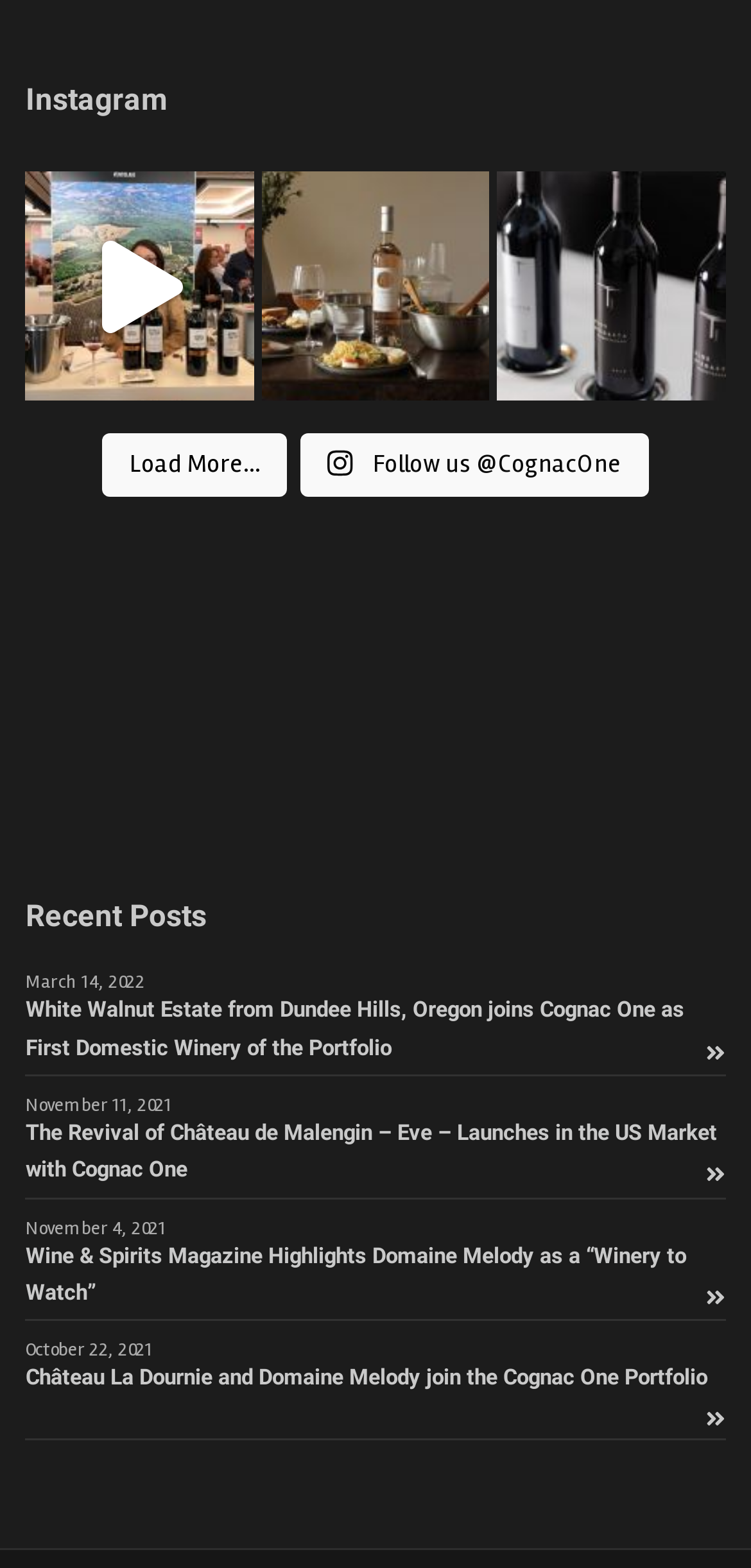What is the theme of the posts on this webpage?
Give a detailed and exhaustive answer to the question.

The question can be answered by looking at the content of the links and images on the webpage, which all appear to be related to wine, wine tastings, and wine producers.